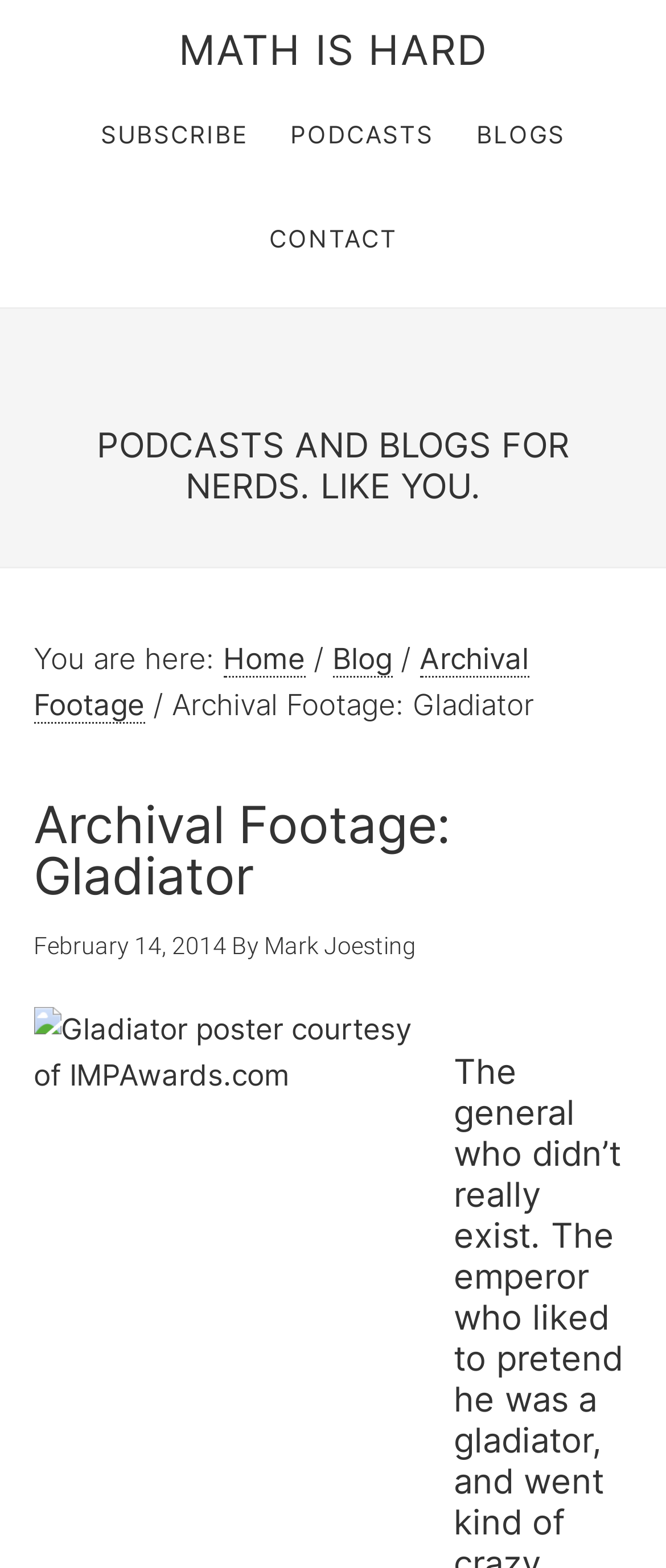Please identify the bounding box coordinates of the clickable element to fulfill the following instruction: "Read the 'Archival Footage: Gladiator' blog post". The coordinates should be four float numbers between 0 and 1, i.e., [left, top, right, bottom].

[0.245, 0.439, 0.801, 0.461]